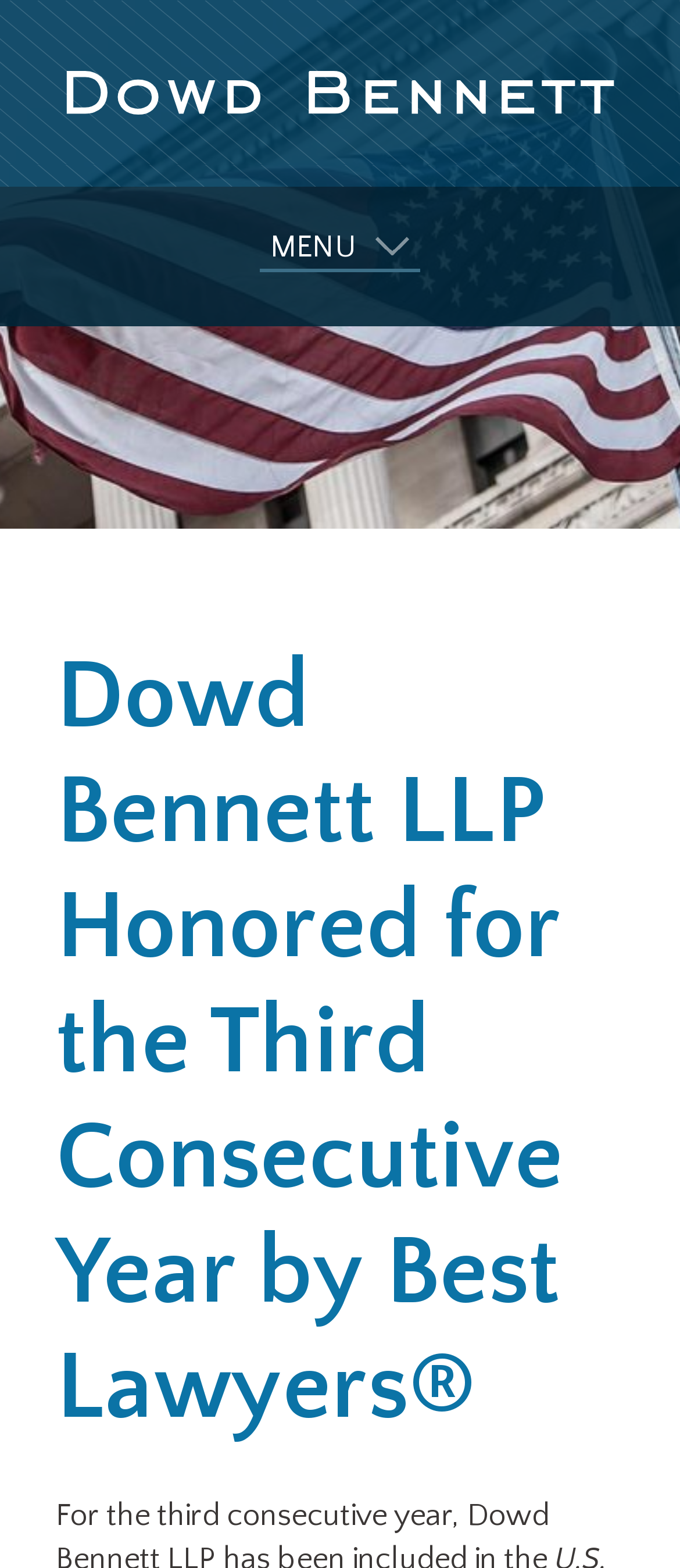Locate the bounding box for the described UI element: "parent_node: Search for: name="s" placeholder="Search"". Ensure the coordinates are four float numbers between 0 and 1, formatted as [left, top, right, bottom].

[0.082, 0.66, 0.582, 0.718]